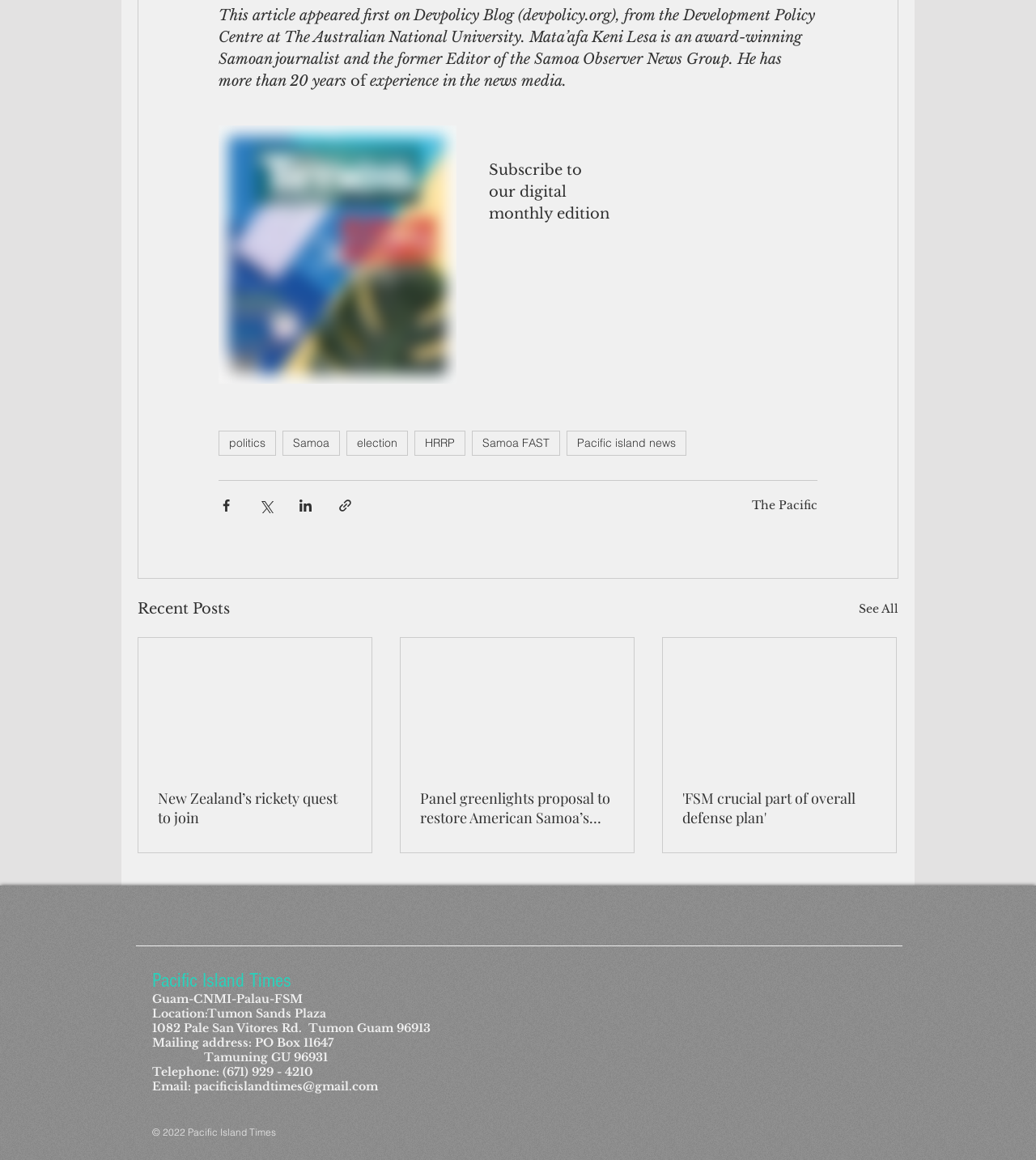Please specify the bounding box coordinates of the element that should be clicked to execute the given instruction: 'Contact via email'. Ensure the coordinates are four float numbers between 0 and 1, expressed as [left, top, right, bottom].

[0.188, 0.931, 0.365, 0.943]